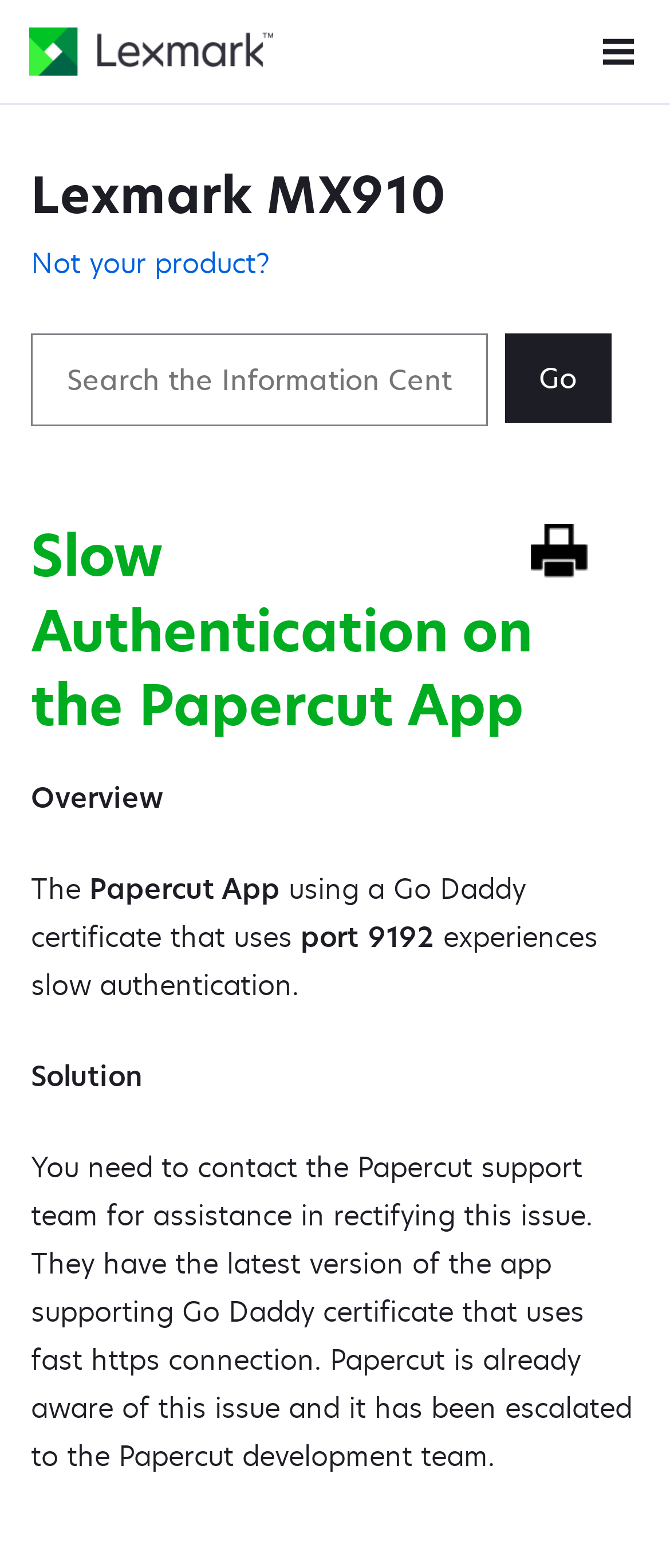What is the issue with the Papercut app?
Using the information from the image, provide a comprehensive answer to the question.

The issue with the Papercut app is mentioned in the heading of the webpage, which states 'Slow Authentication on the Papercut App'. This suggests that the app is experiencing slow authentication, which is the main topic of discussion on this webpage.